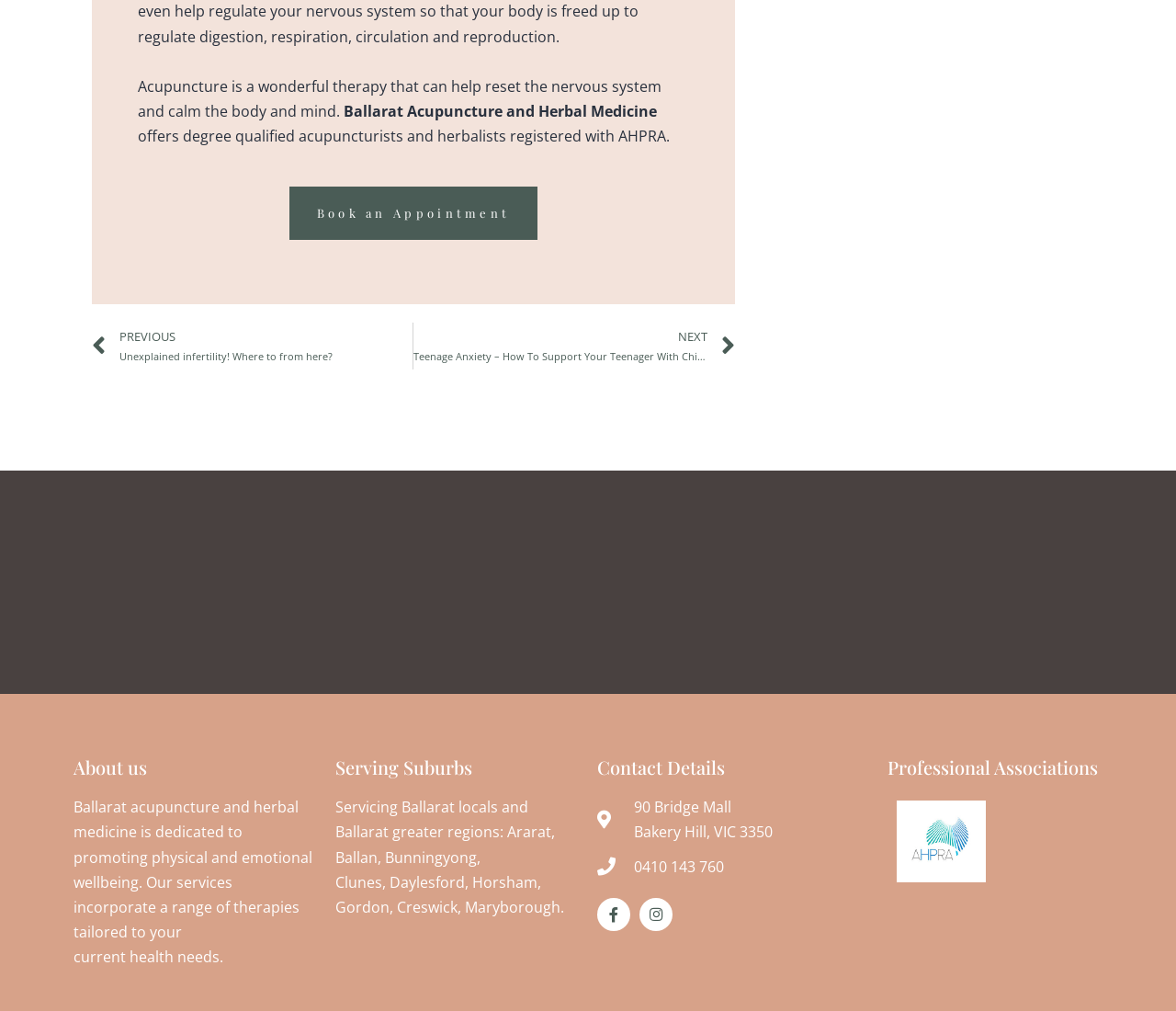Pinpoint the bounding box coordinates of the element that must be clicked to accomplish the following instruction: "Read next article". The coordinates should be in the format of four float numbers between 0 and 1, i.e., [left, top, right, bottom].

[0.352, 0.319, 0.625, 0.366]